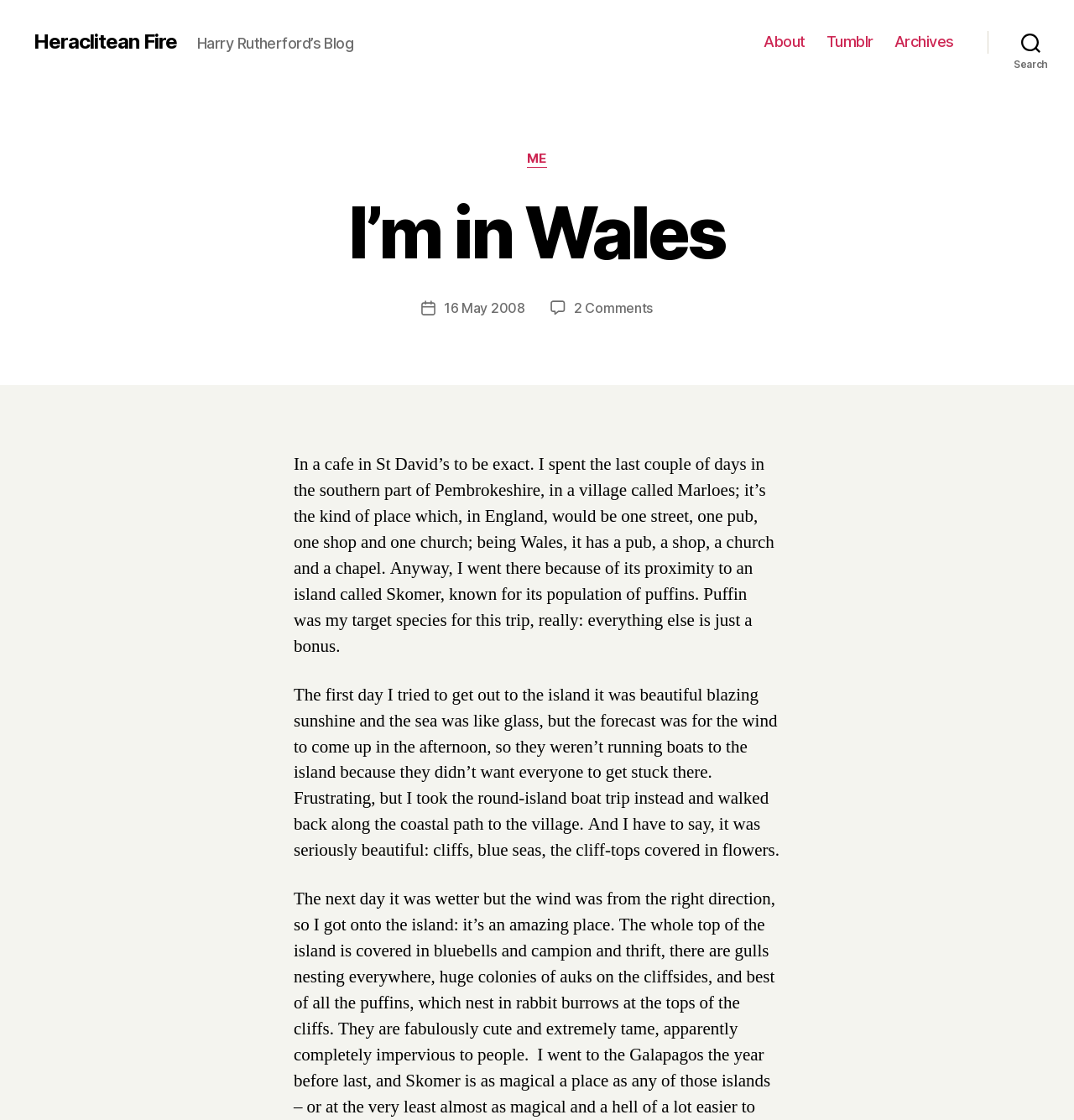Carefully observe the image and respond to the question with a detailed answer:
How many comments are there on the post?

I found the number of comments by looking at the link element '2 Comments on I’m in Wales' which is located below the post date, indicating that there are 2 comments on the post.